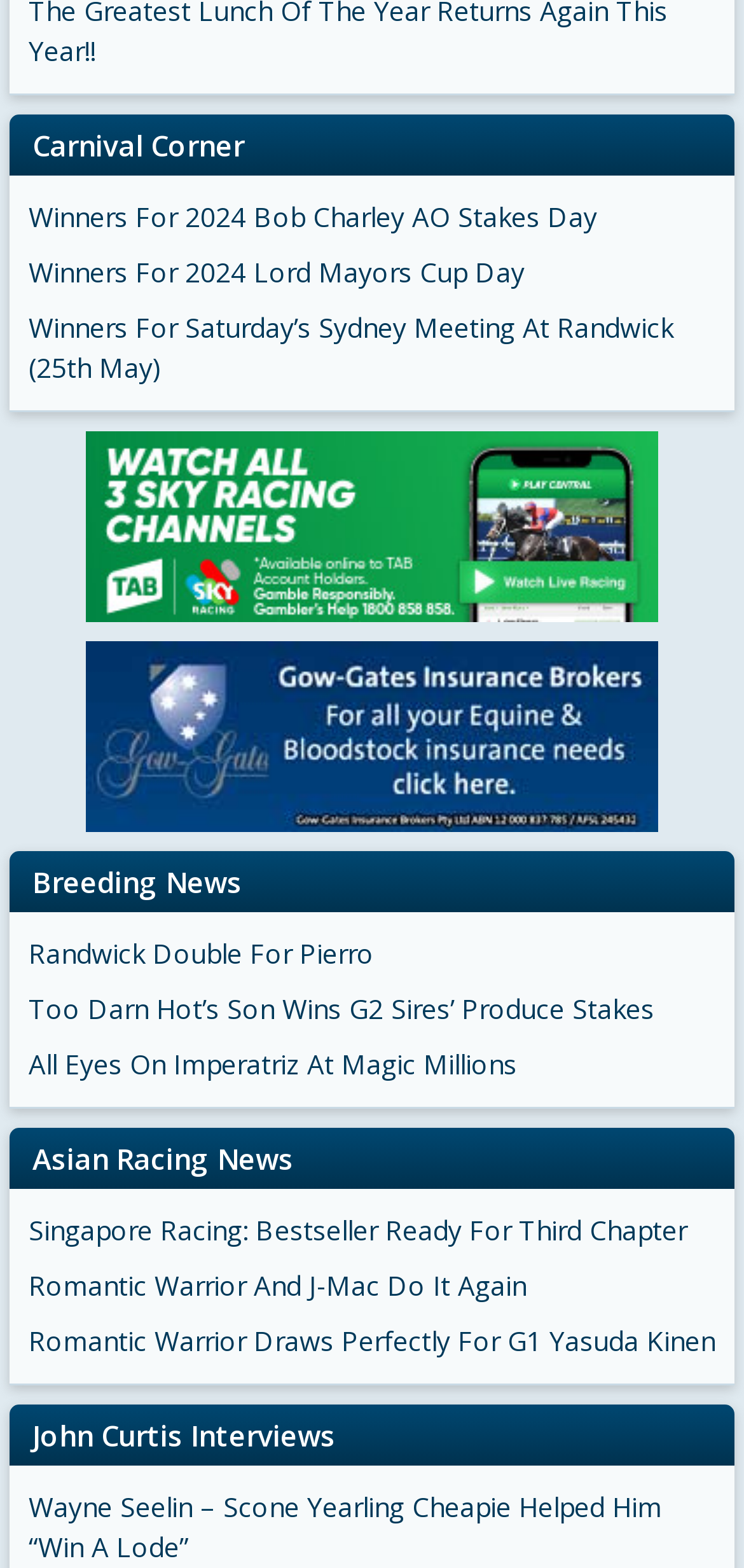How many headings are on this webpage?
Answer the question based on the image using a single word or a brief phrase.

4